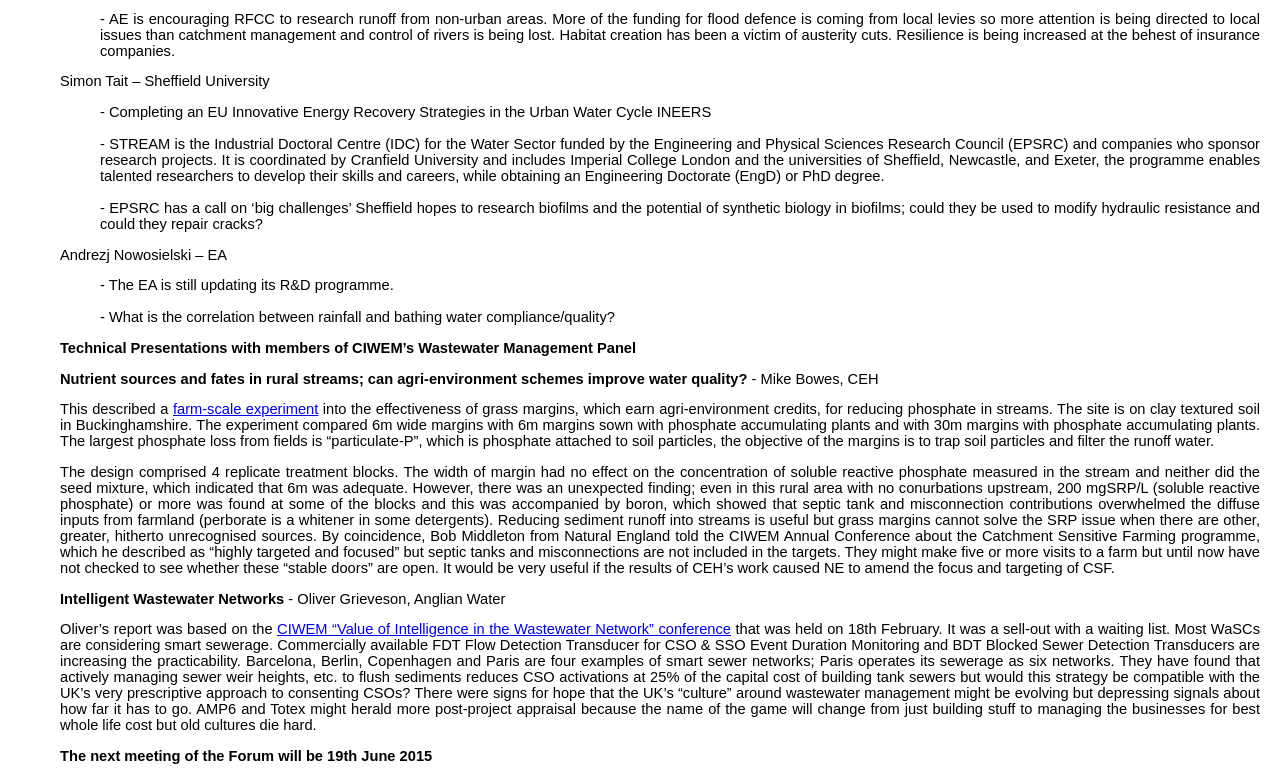What is the name of the conference where Oliver Grieveson presented his report?
Please respond to the question with a detailed and well-explained answer.

According to the webpage, Oliver Grieveson from Anglian Water presented his report based on the CIWEM “Value of Intelligence in the Wastewater Network” conference, which was held on 18th February.